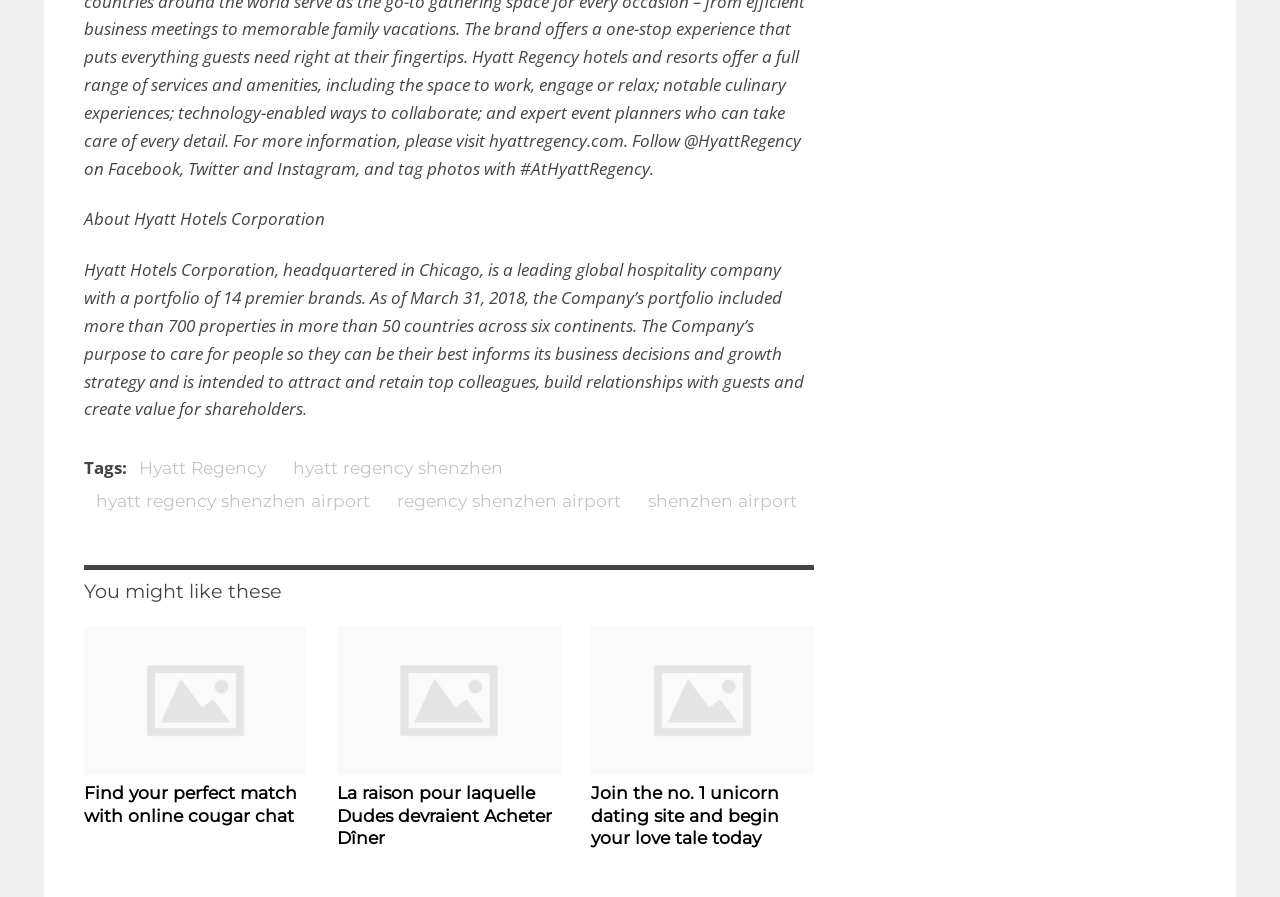Given the description shenzhen airport, predict the bounding box coordinates of the UI element. Ensure the coordinates are in the format (top-left x, top-left y, bottom-right x, bottom-right y) and all values are between 0 and 1.

[0.497, 0.541, 0.631, 0.575]